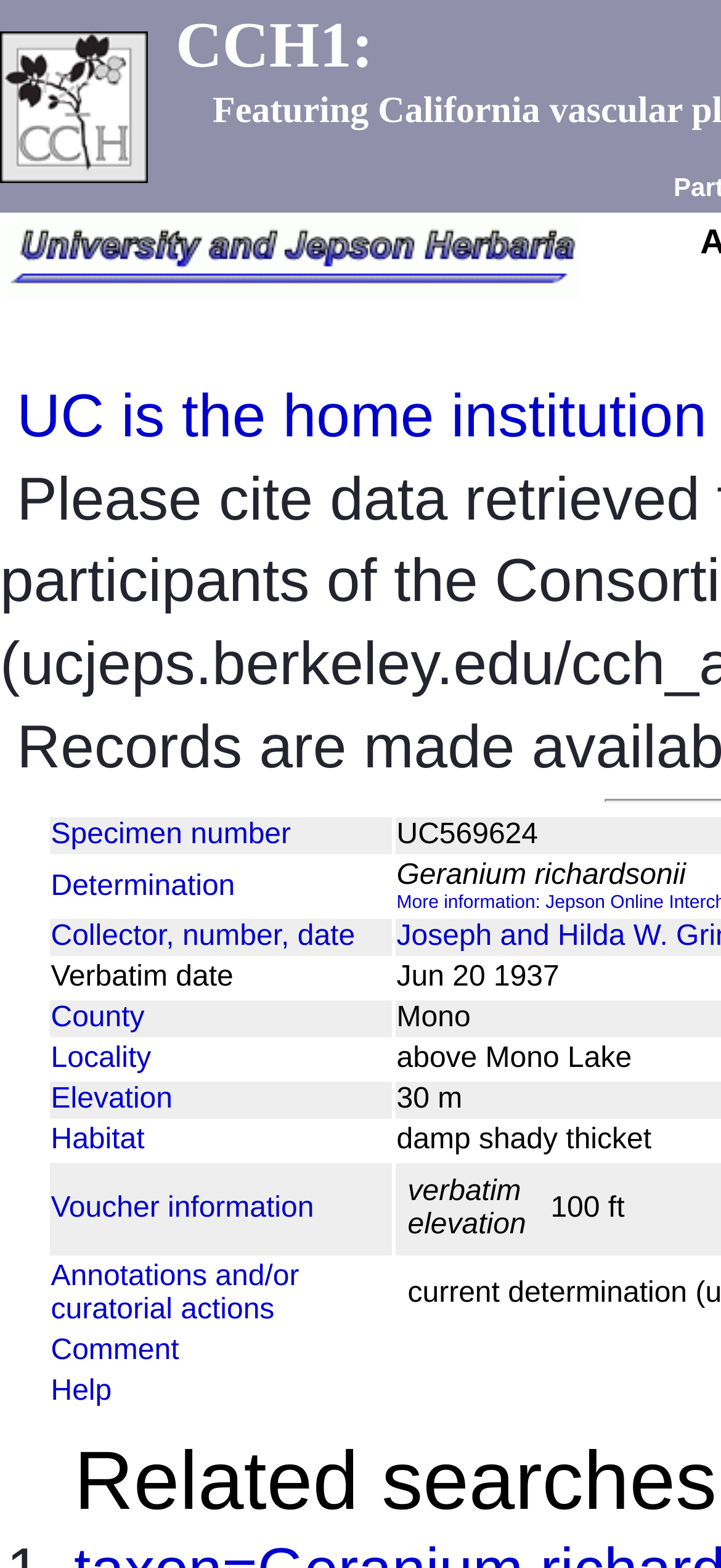What is the specimen number?
Please provide a single word or phrase as your answer based on the image.

Specimen number